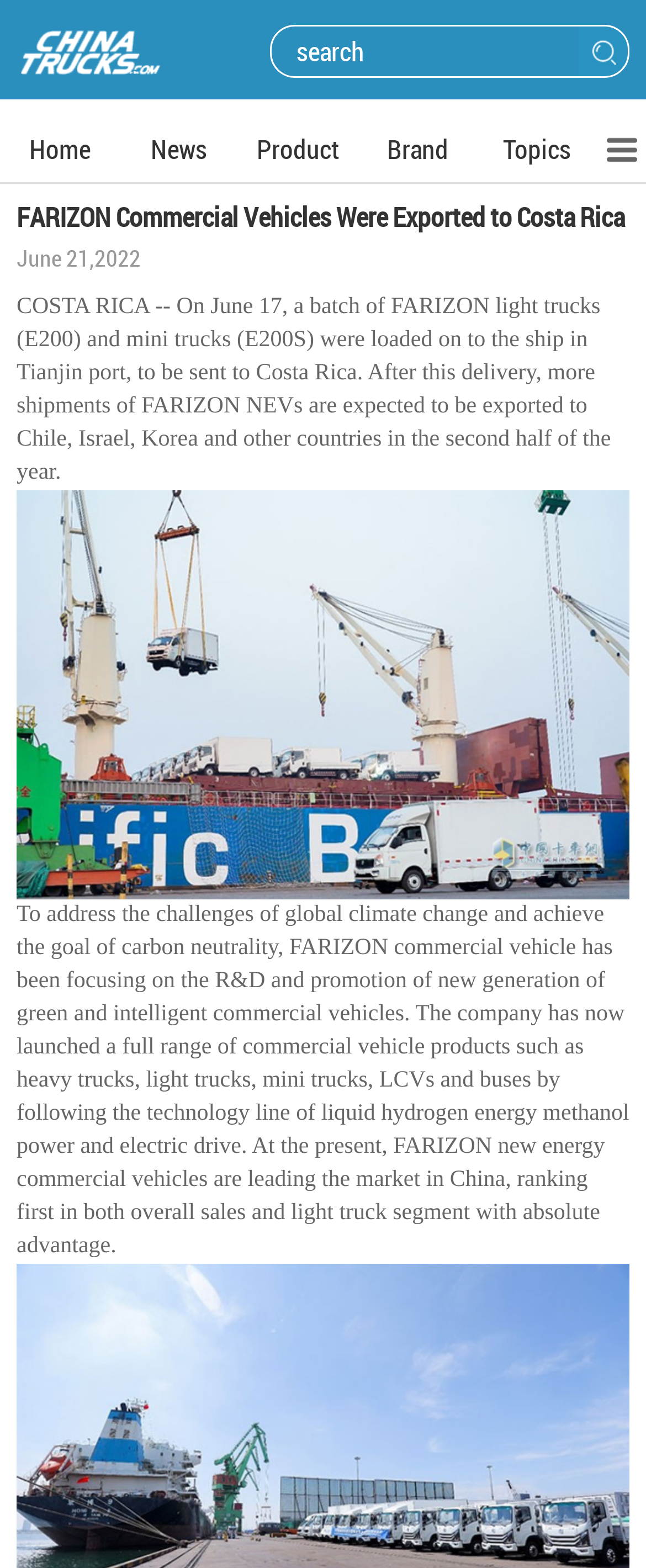Based on the image, give a detailed response to the question: What is the ranking of FARIZON new energy commercial vehicles in China?

As mentioned in the StaticText element, FARIZON new energy commercial vehicles are leading the market in China, ranking first in both overall sales and light truck segment with absolute advantage.